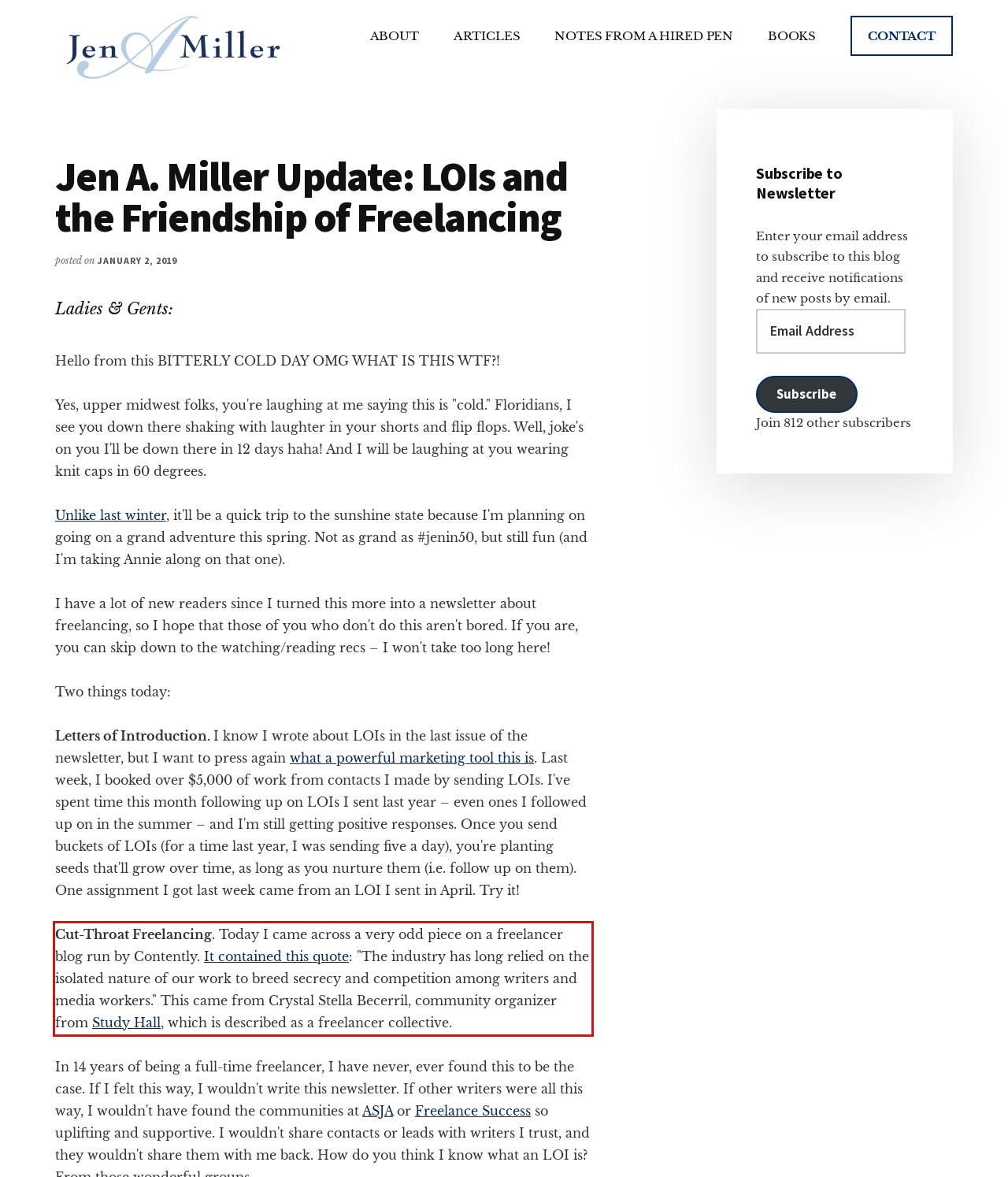Inspect the webpage screenshot that has a red bounding box and use OCR technology to read and display the text inside the red bounding box.

Cut-Throat Freelancing. Today I came across a very odd piece on a freelancer blog run by Contently. It contained this quote: "The industry has long relied on the isolated nature of our work to breed secrecy and competition among writers and media workers." This came from Crystal Stella Becerril, community organizer from Study Hall, which is described as a freelancer collective.